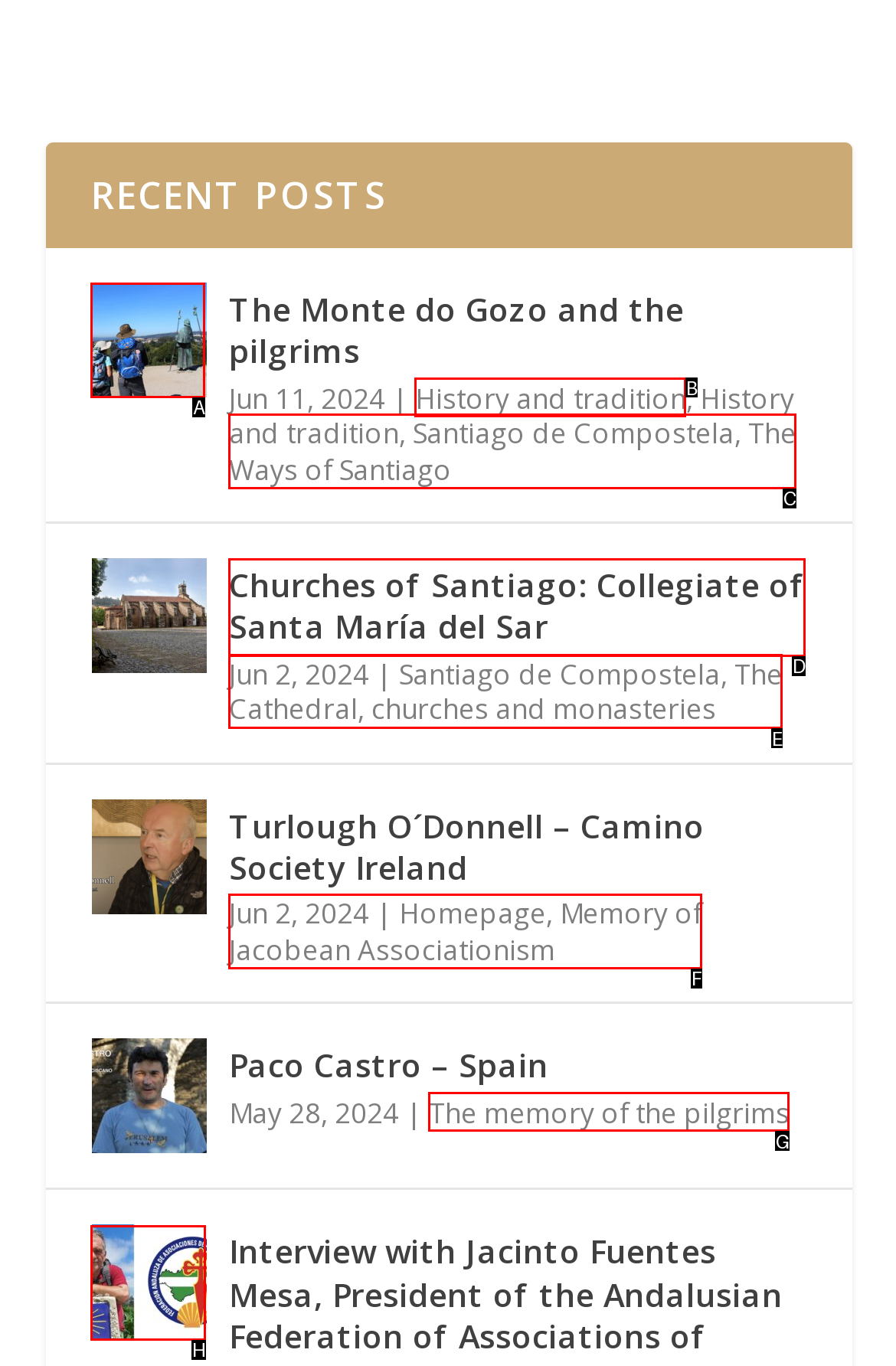Choose the letter that corresponds to the correct button to accomplish the task: View the post about The Monte do Gozo and the pilgrims
Reply with the letter of the correct selection only.

A